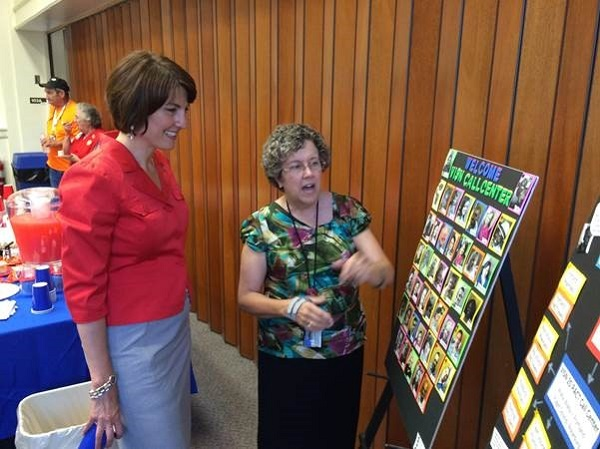How many women are in the conversation?
Utilize the image to construct a detailed and well-explained answer.

The image captures a moment of conversation between two women, one dressed in a red blouse and the other in a colorful patterned top, as they interact with each other and the display board.